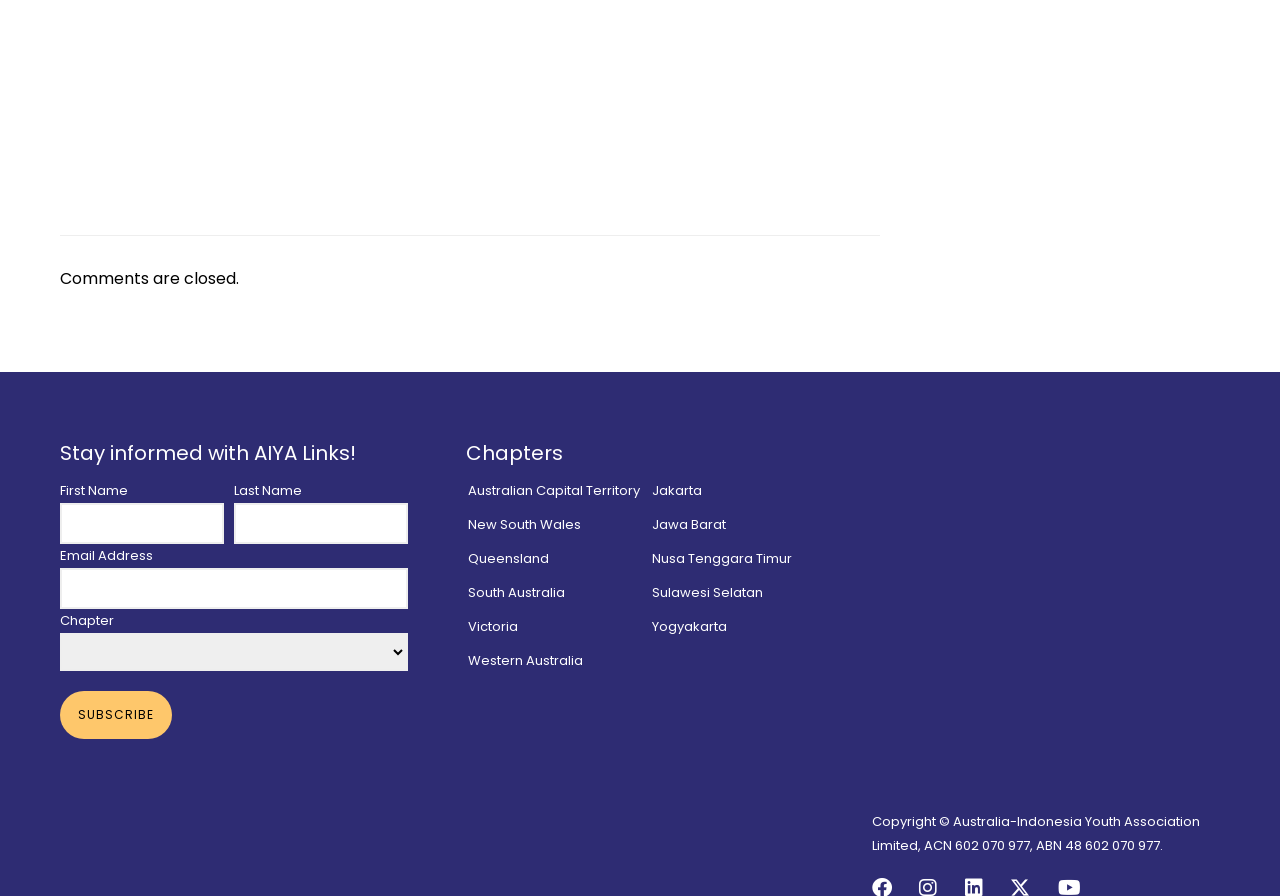Please reply to the following question using a single word or phrase: 
What is the required field in the form?

Email Address